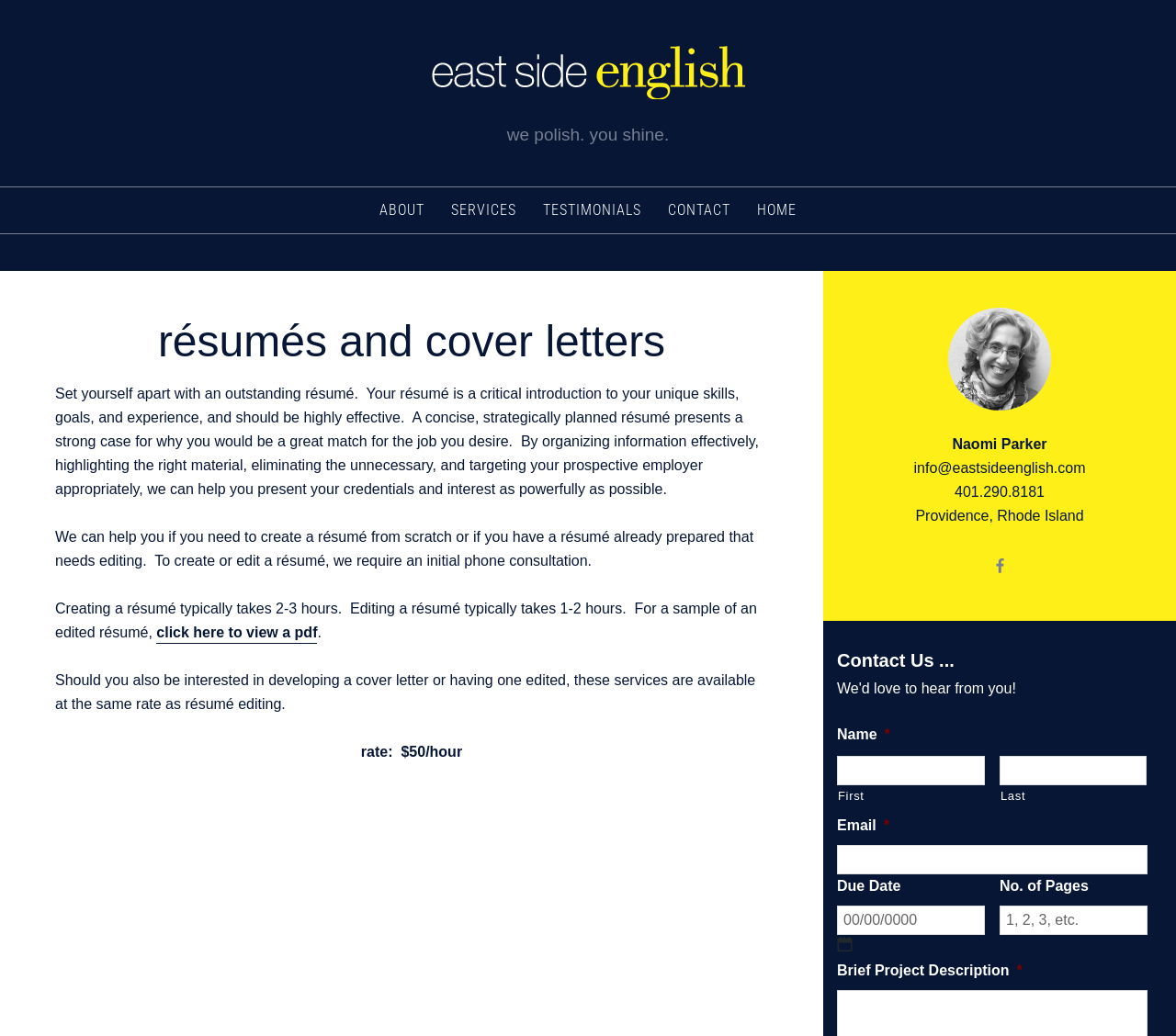Please indicate the bounding box coordinates of the element's region to be clicked to achieve the instruction: "Click on the link to view a pdf". Provide the coordinates as four float numbers between 0 and 1, i.e., [left, top, right, bottom].

[0.133, 0.603, 0.27, 0.622]